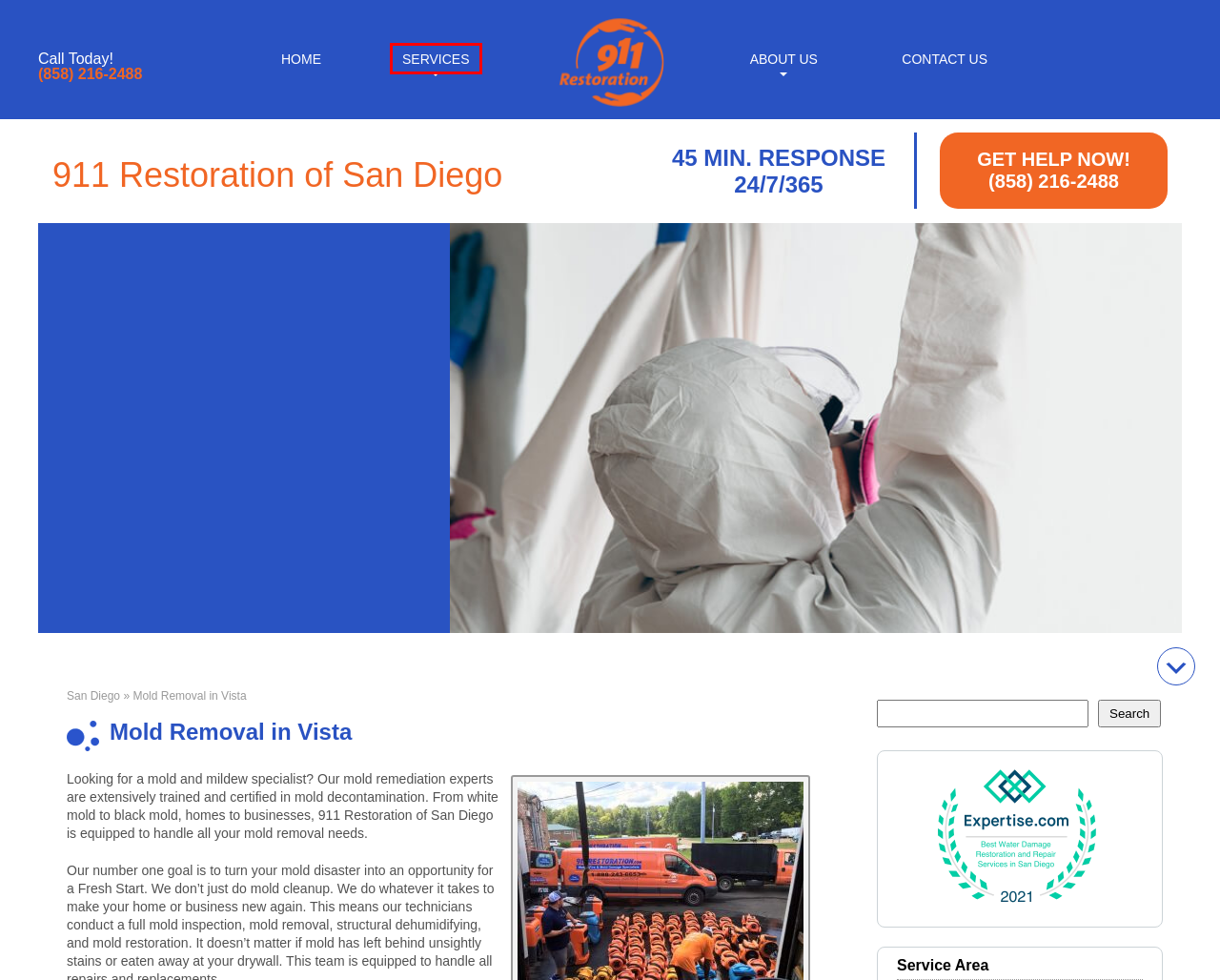Review the webpage screenshot provided, noting the red bounding box around a UI element. Choose the description that best matches the new webpage after clicking the element within the bounding box. The following are the options:
A. Insured privacy policy, certified water restoration company San Diego
B. 18 Best San Diego, CA Water Damage Restoration Services | Expertise.com
C. Customer testimonials, water restoration services San Diego, reviews
D. Water Damage in San Diego | 911 Restoration of San Diego | 24/7
E. Mold Removal in San Diego | Mold Inspection & Remediation | Call Now
F. About 911 Restoration San Diego - Emergency Service
G. Contact us 24/7, experienced water restoration team San Diego
H. Services - San Diego

H